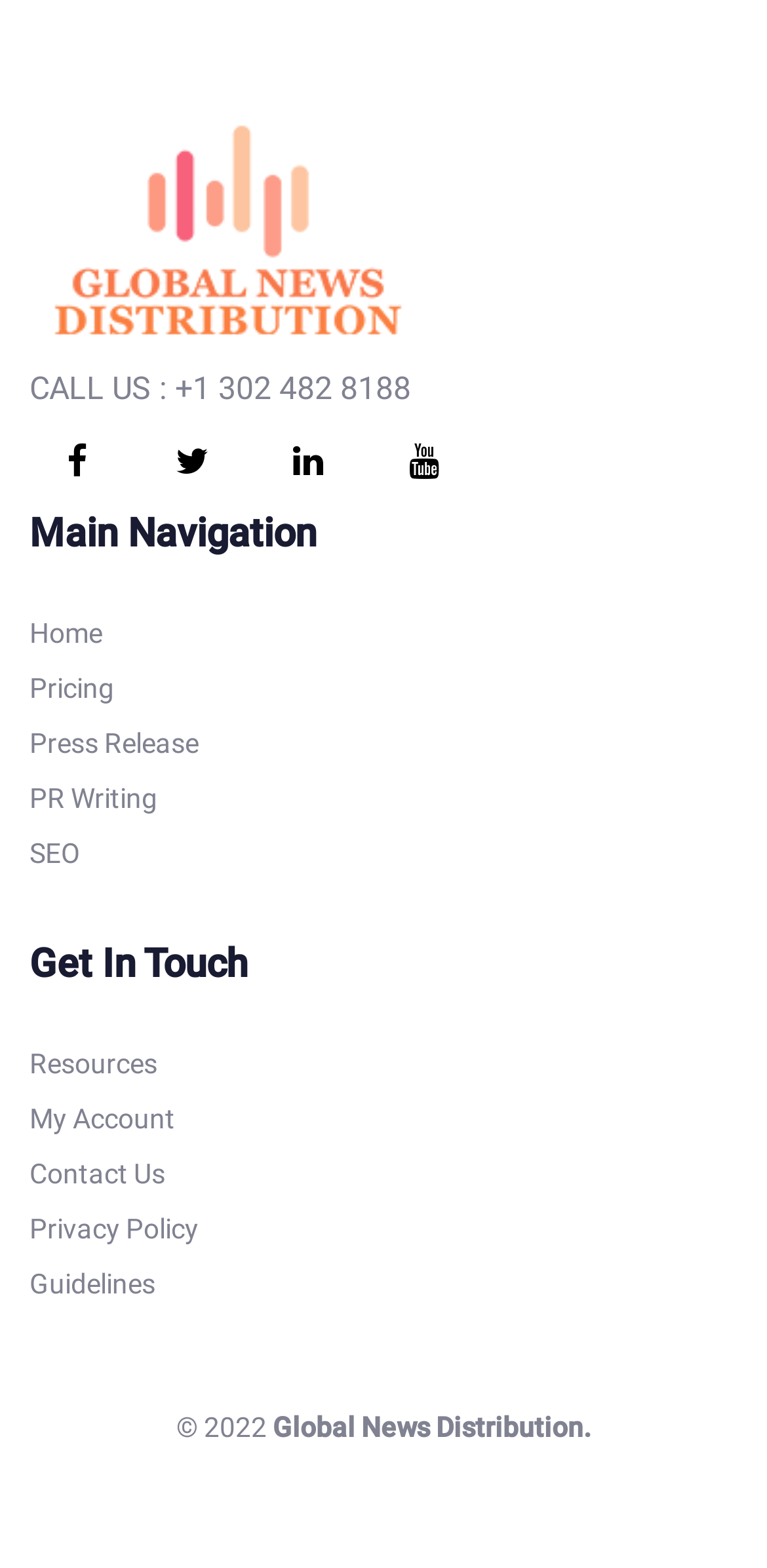Give a one-word or one-phrase response to the question: 
What is the company's business?

Global News Distribution